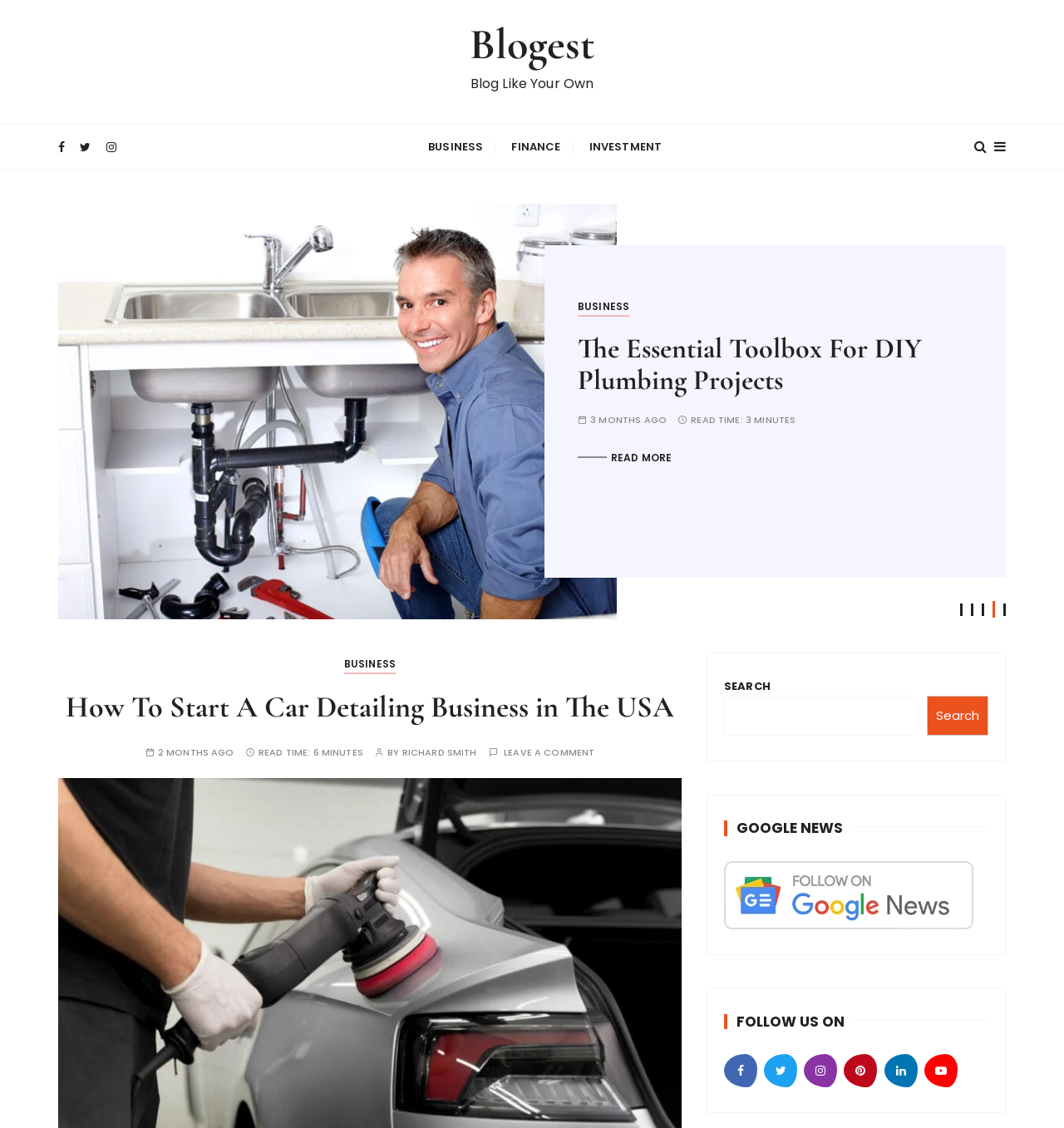Identify the bounding box coordinates of the clickable section necessary to follow the following instruction: "Read the Recent Posts". The coordinates should be presented as four float numbers from 0 to 1, i.e., [left, top, right, bottom].

None